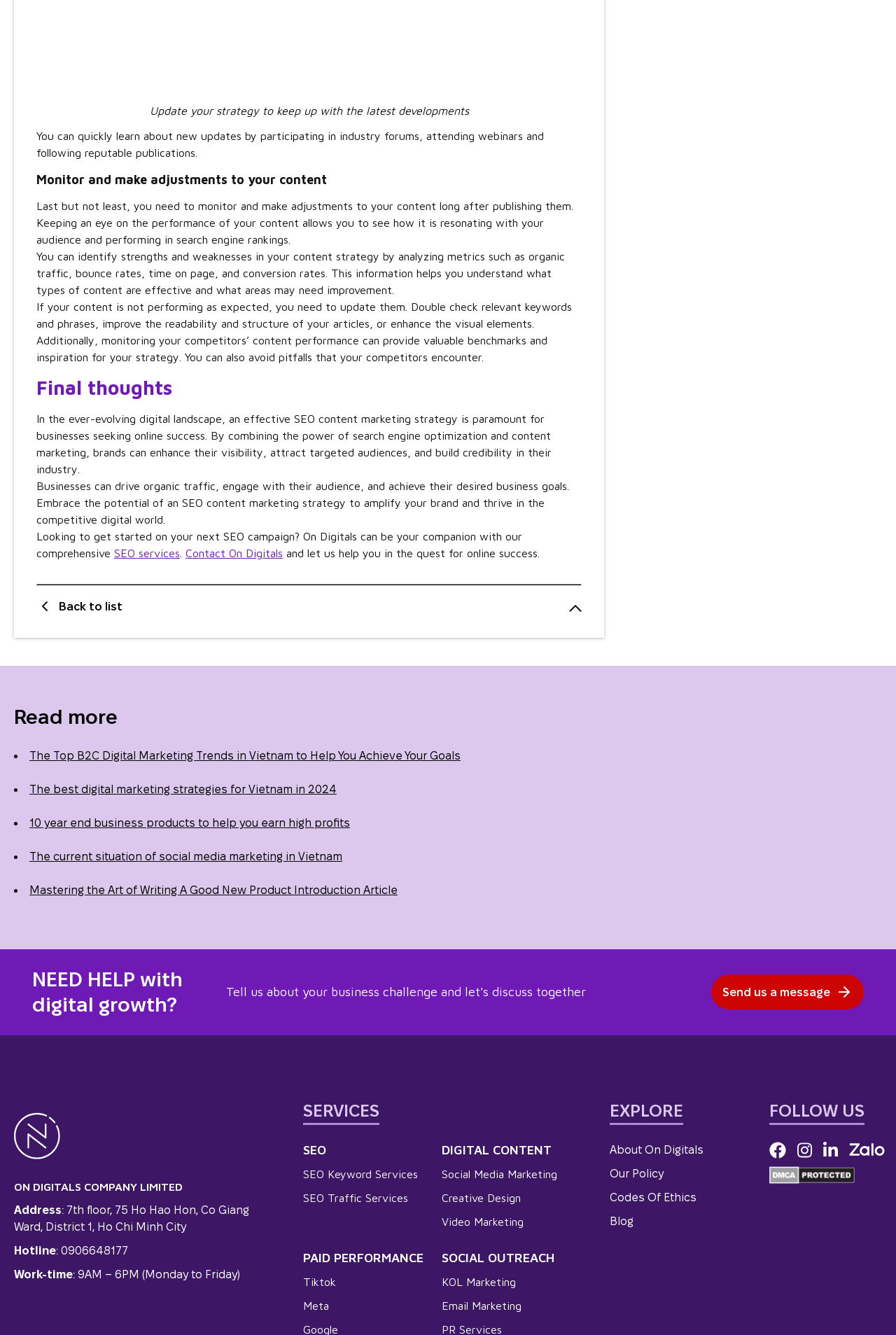Specify the bounding box coordinates of the element's area that should be clicked to execute the given instruction: "Get help with digital growth". The coordinates should be four float numbers between 0 and 1, i.e., [left, top, right, bottom].

[0.036, 0.726, 0.204, 0.761]